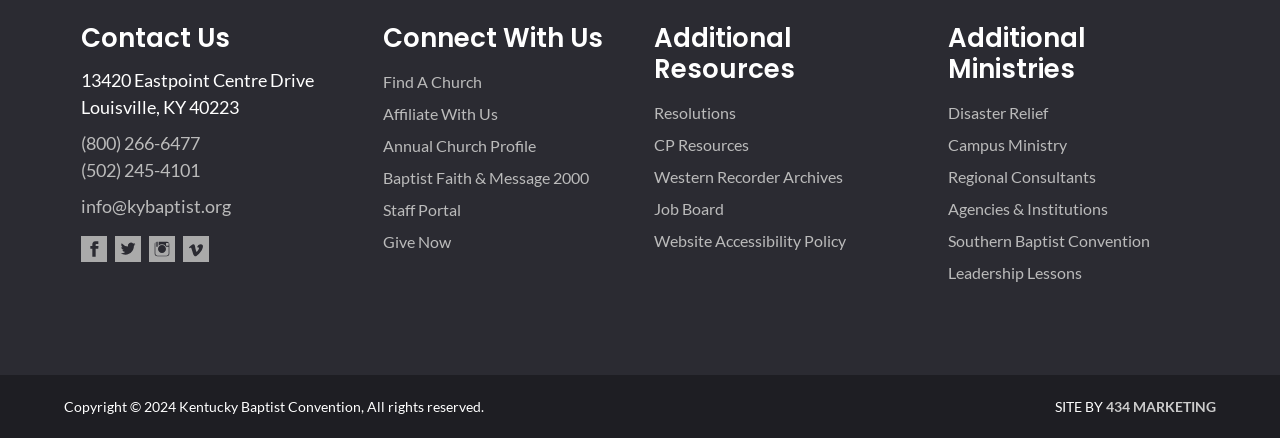What is the address of the Kentucky Baptist Convention?
Based on the image, respond with a single word or phrase.

13420 Eastpoint Centre Drive, Louisville, KY 40223